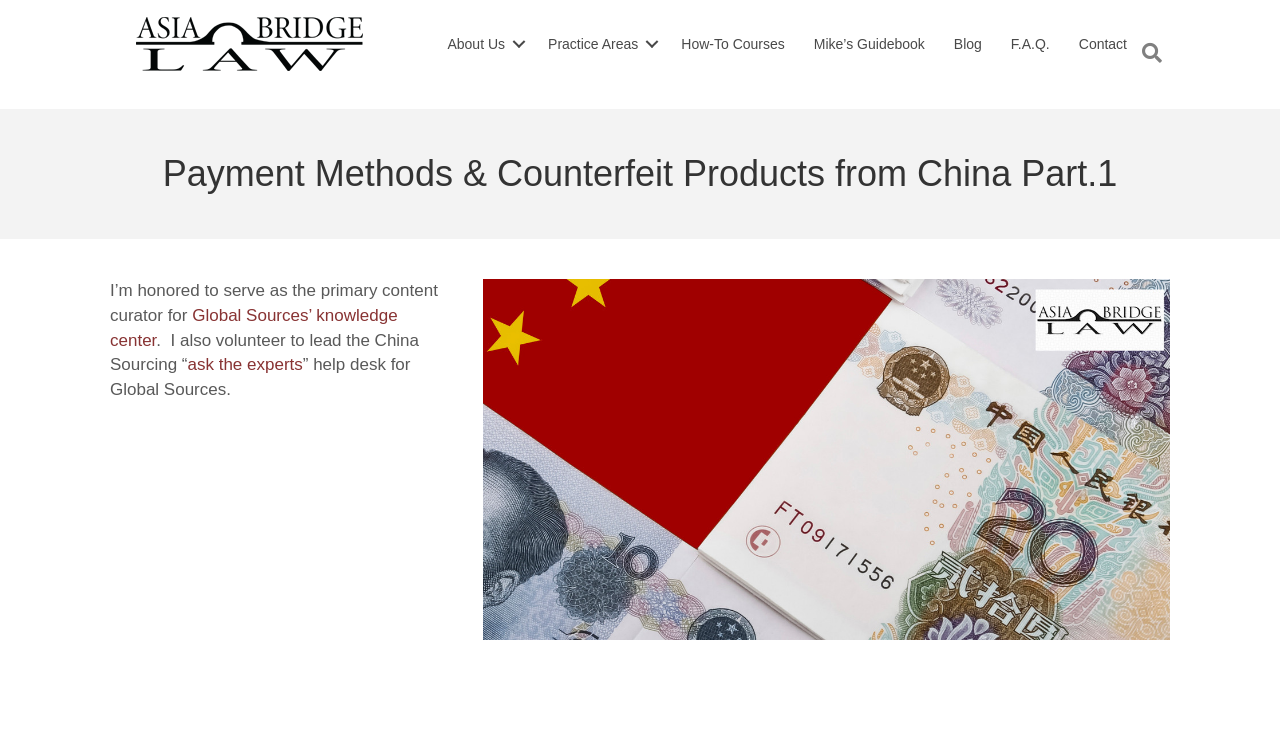How many navigation links are there?
Give a single word or phrase as your answer by examining the image.

9